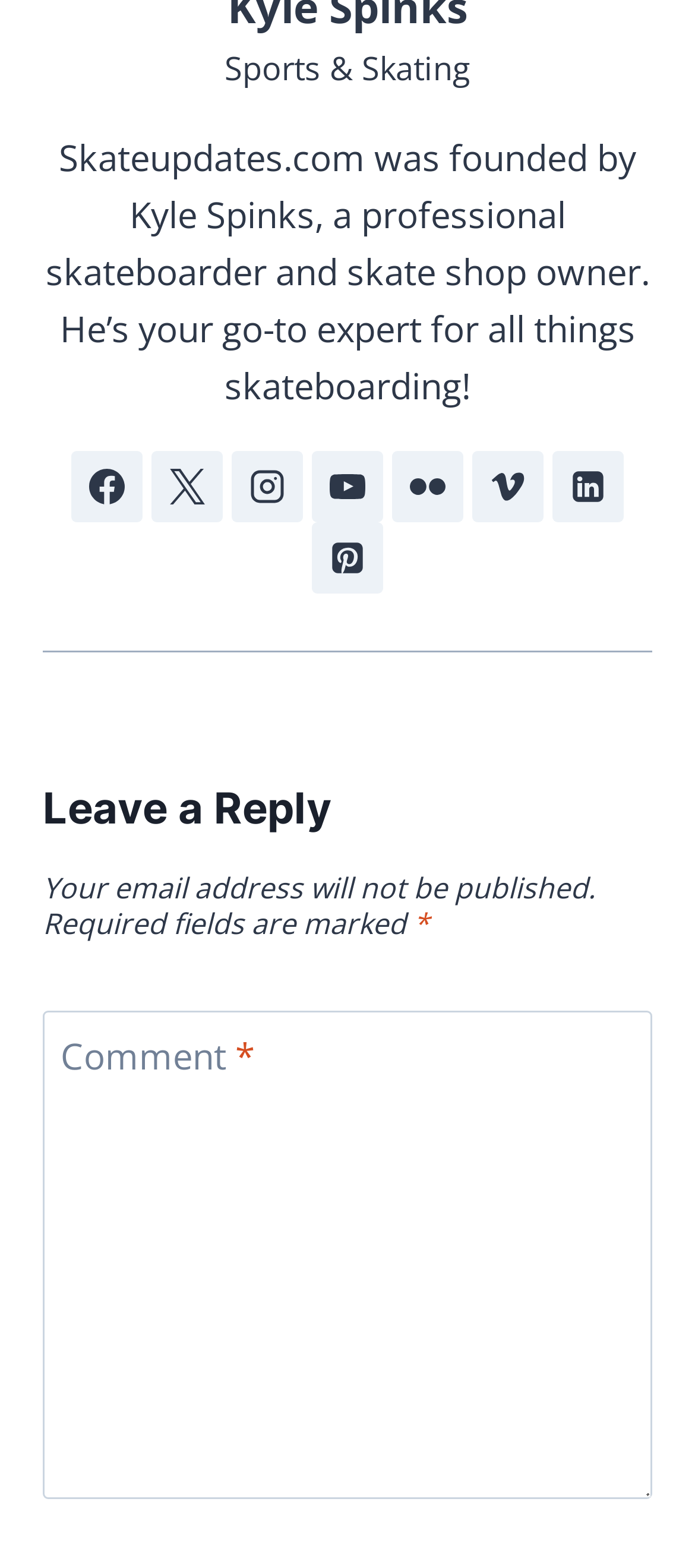What is the position of the 'Instagram' link relative to the 'Facebook' link?
Utilize the information in the image to give a detailed answer to the question.

The answer can be found by comparing the x1 coordinates of the bounding box of the 'Instagram' link and the 'Facebook' link, which shows that the 'Instagram' link is to the right of the 'Facebook' link.